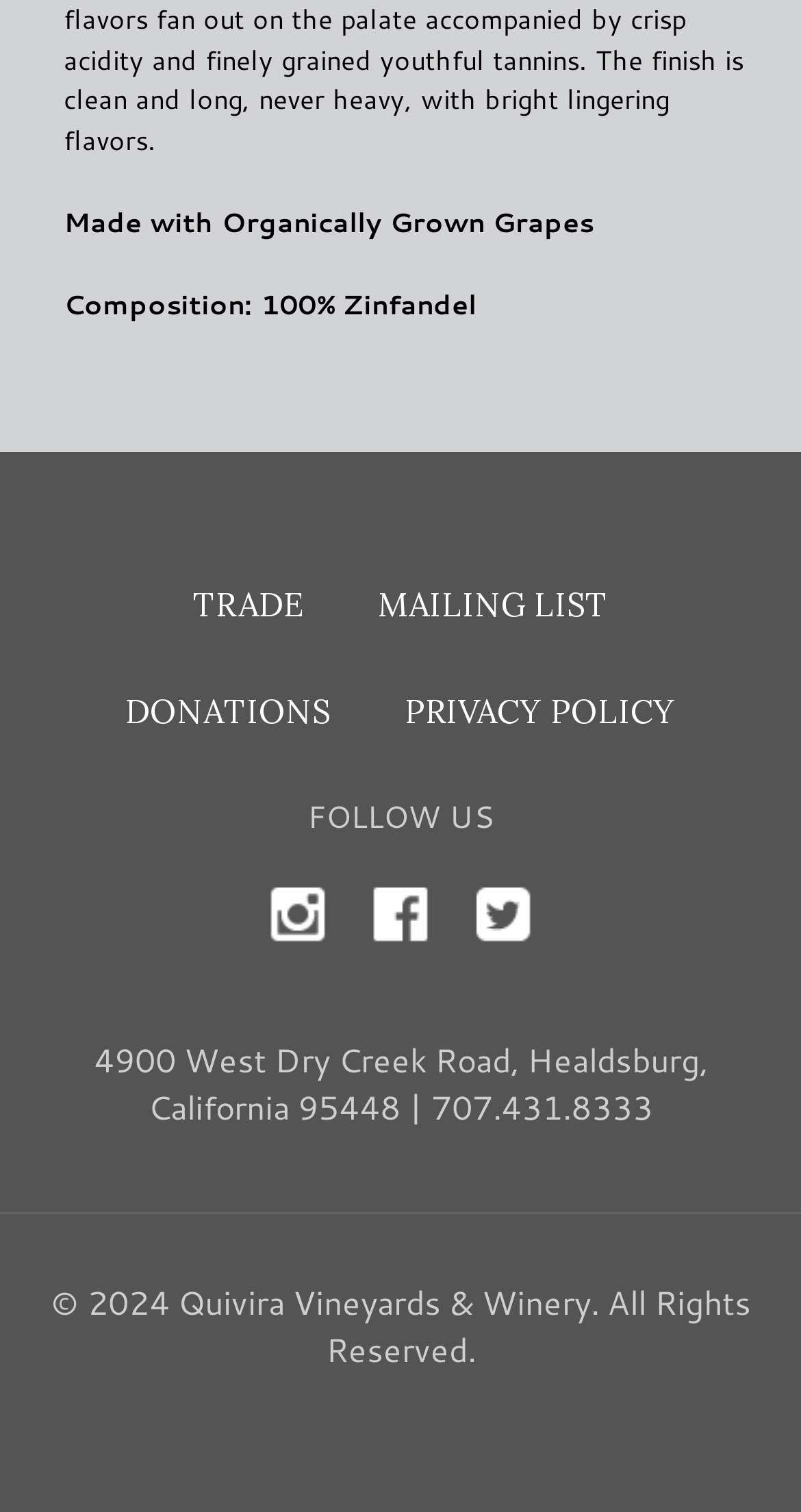Provide the bounding box coordinates in the format (top-left x, top-left y, bottom-right x, bottom-right y). All values are floating point numbers between 0 and 1. Determine the bounding box coordinate of the UI element described as: Privacy Policy

[0.505, 0.456, 0.844, 0.483]